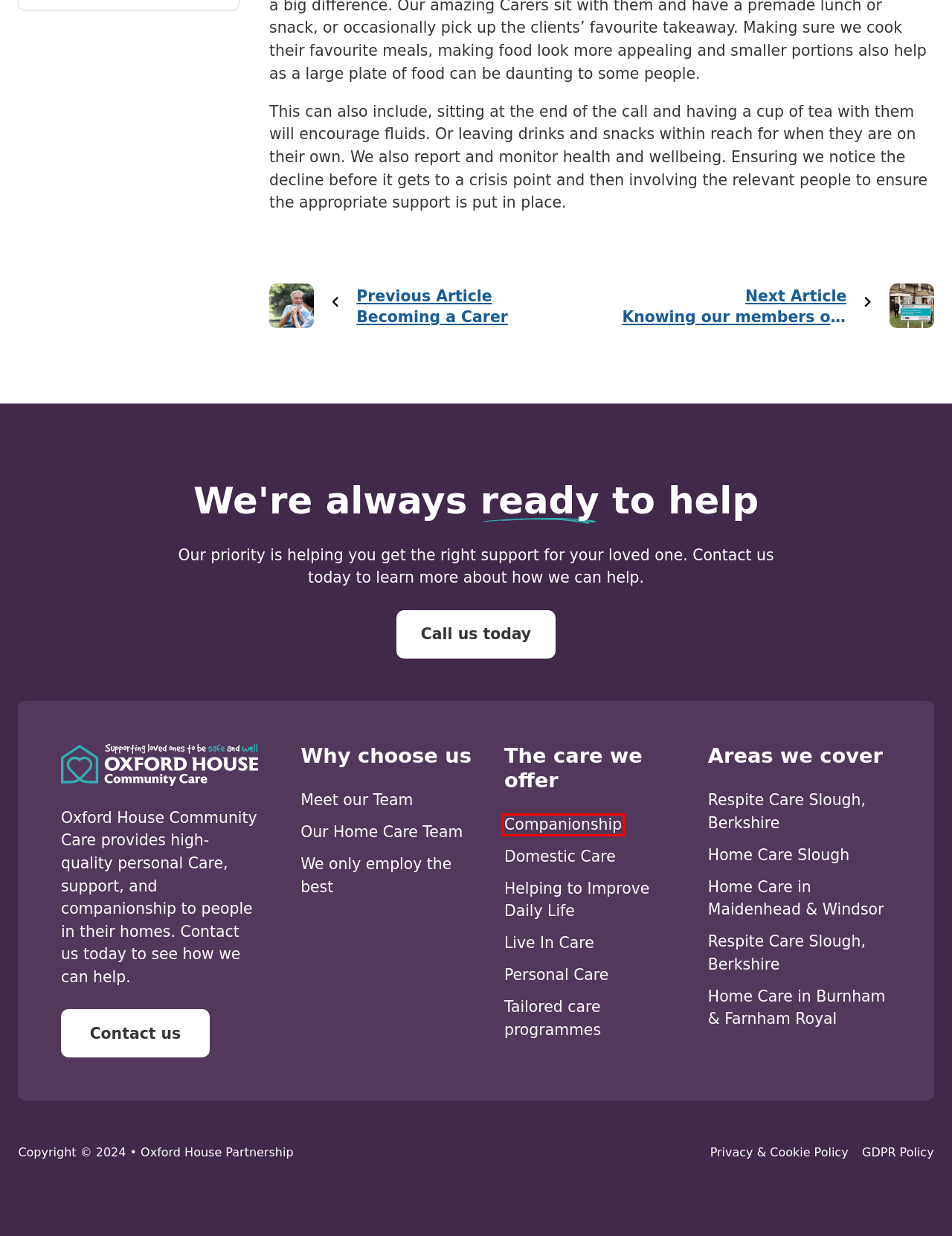A screenshot of a webpage is given with a red bounding box around a UI element. Choose the description that best matches the new webpage shown after clicking the element within the red bounding box. Here are the candidates:
A. Quality home care helping to improve daily life | Oxford House
B. Companionship | Oxford House
C. Personal care with tailored care programmes | Oxford House
D. We only employ the best and most committed staff | Oxford House
E. Our experienced & dedicated team of staff | Oxford House
F. A rewarding career of care , become a carer | Oxford House
G. Providing high quality Domestic Care in Slough | Oxford House
H. Respite Care Slough, Berkshire | Oxford House Community Care

B